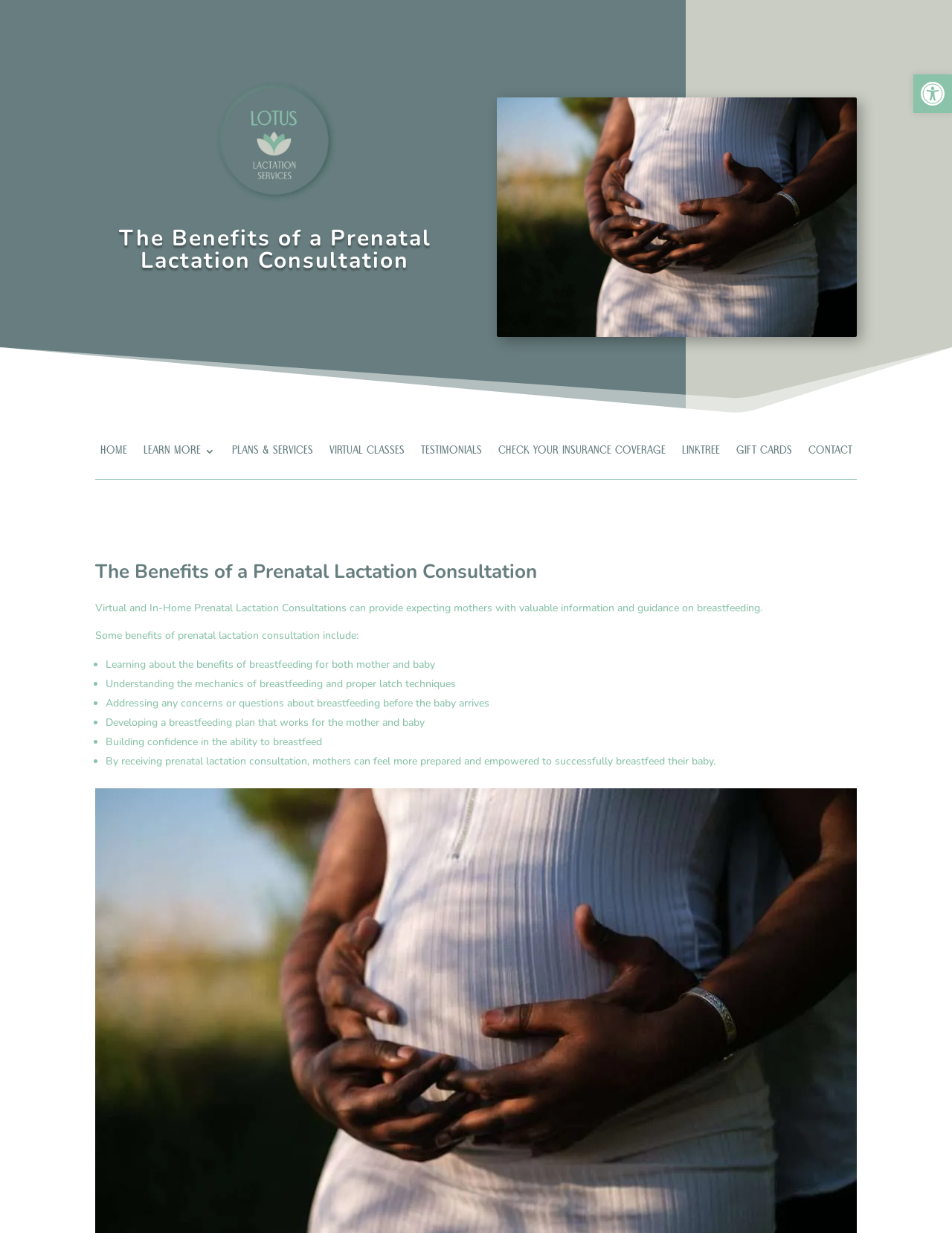Please identify the bounding box coordinates of the region to click in order to complete the given instruction: "Click the 'LEARN MORE 3' link". The coordinates should be four float numbers between 0 and 1, i.e., [left, top, right, bottom].

[0.15, 0.362, 0.226, 0.388]